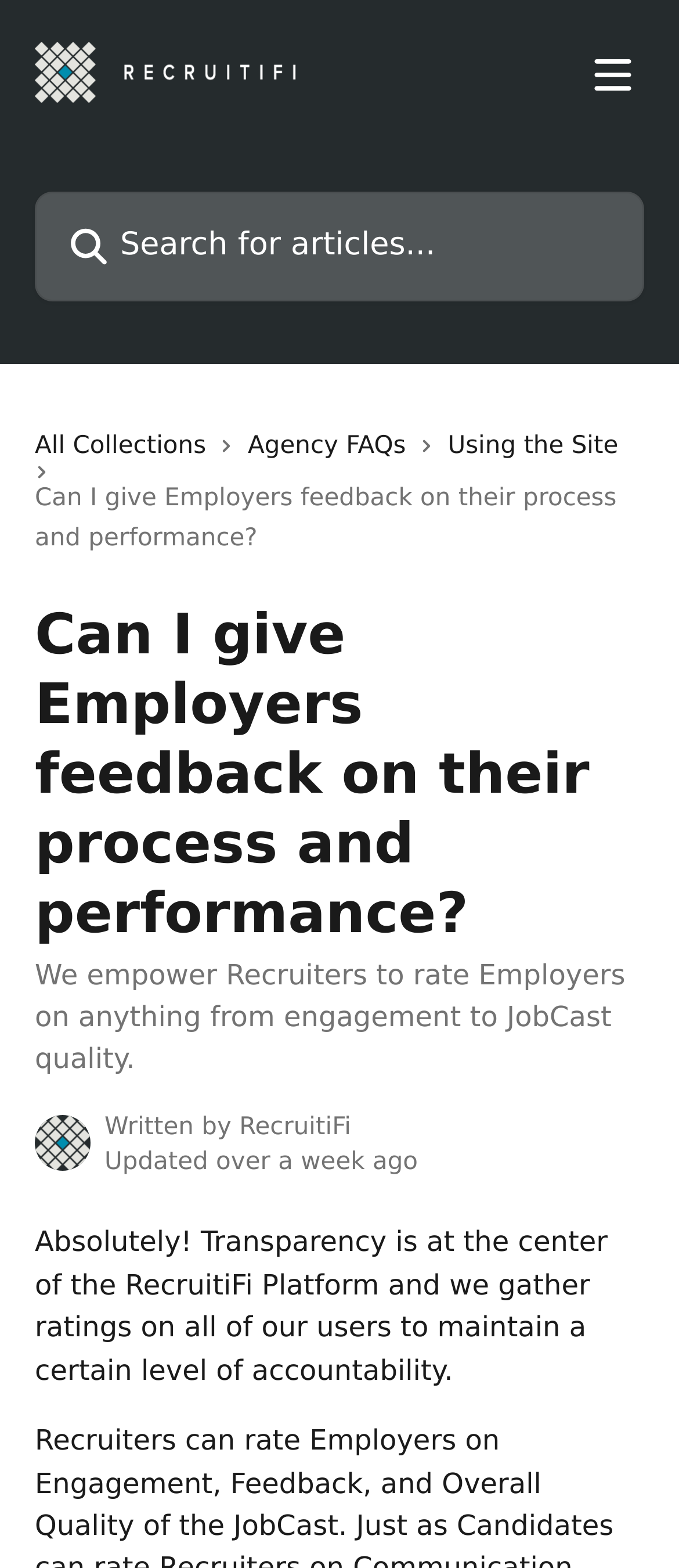Use one word or a short phrase to answer the question provided: 
What is the topic of the current article?

Giving Employers feedback